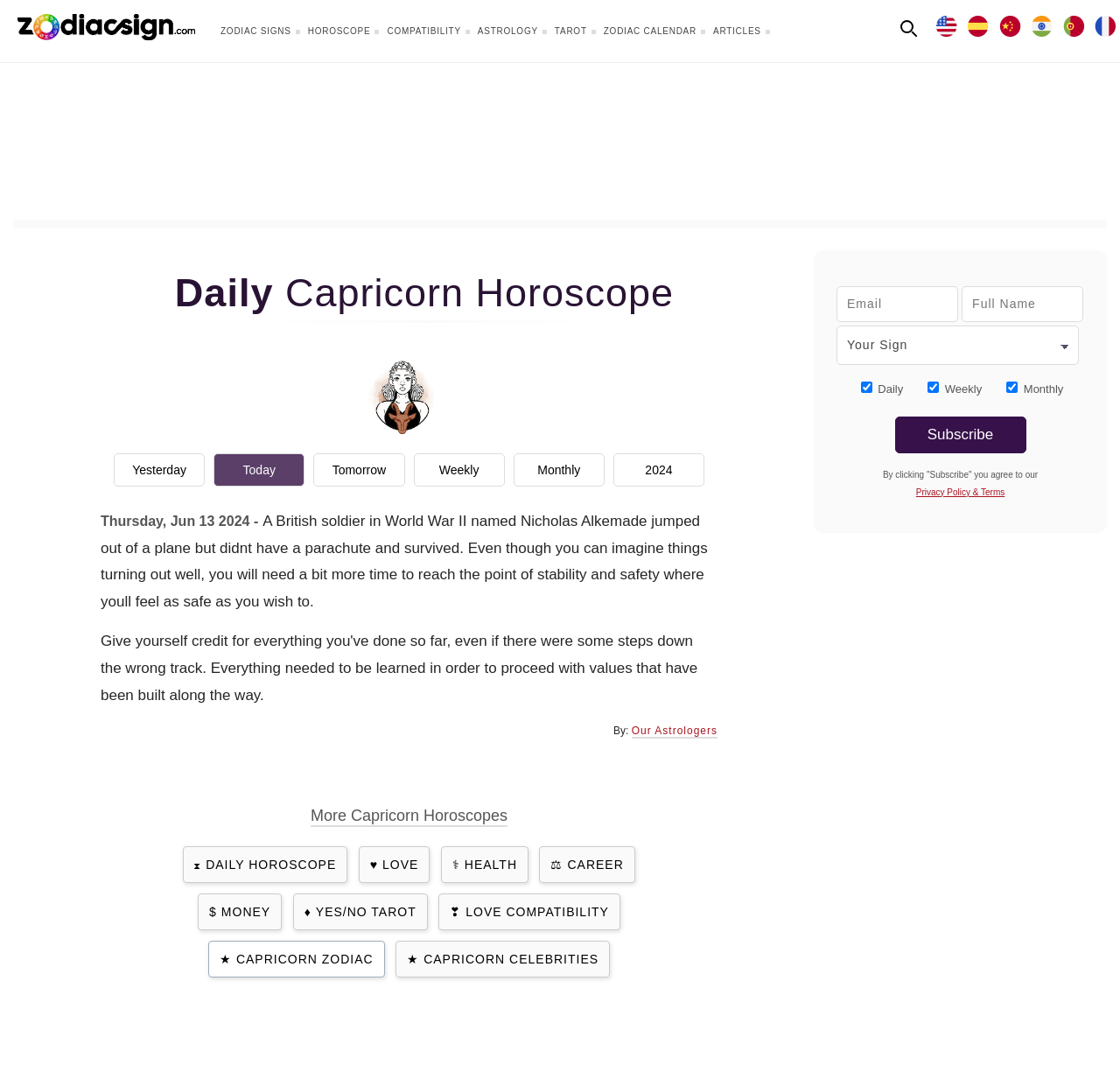Produce a meticulous description of the webpage.

The webpage is dedicated to providing daily horoscopes for Capricorn zodiac signs. At the top, there is a logo and a link to the website's homepage, ZodiacSign.com. Below the logo, there are two search buttons, one labeled "Open Search Box" and another labeled "Open Search Box_2", positioned side by side.

The main content area is divided into sections. On the left, there is a navigation menu with links to different sections of the website, including Zodiac Signs, Horoscope, Compatibility, Astrology, Tarot, and Zodiac Calendar. Below the navigation menu, there are links to switch the language of the website to English, Spanish, Chinese, Hindi, Portuguese, or French.

In the center of the page, there is a heading that reads "Daily Capricorn Horoscope". Below the heading, there is an image related to Capricorn horoscope. To the left of the image, there are links to view yesterday's, today's, tomorrow's, weekly, monthly, and 2024 horoscopes.

Below the image, there is a static text that displays the daily horoscope for Capricorn, which includes a brief story about a British soldier who survived a plane jump without a parachute, followed by a message about reaching a point of stability and safety. The horoscope is attributed to the website's astrologers.

Further down, there are links to more Capricorn horoscopes, daily horoscope, love, health, career, and money-related topics. There is also a section with links to yes/no tarot, love compatibility, and Capricorn zodiac and celebrity information.

On the right side of the page, there is a form to subscribe to the website's newsletter, which includes fields for email, full name, and a dropdown menu to select the user's zodiac sign. There are also checkboxes to select the frequency of the newsletter, including daily, weekly, and monthly. A "Subscribe" button is located below the form, along with a message about agreeing to the website's privacy policy and terms.